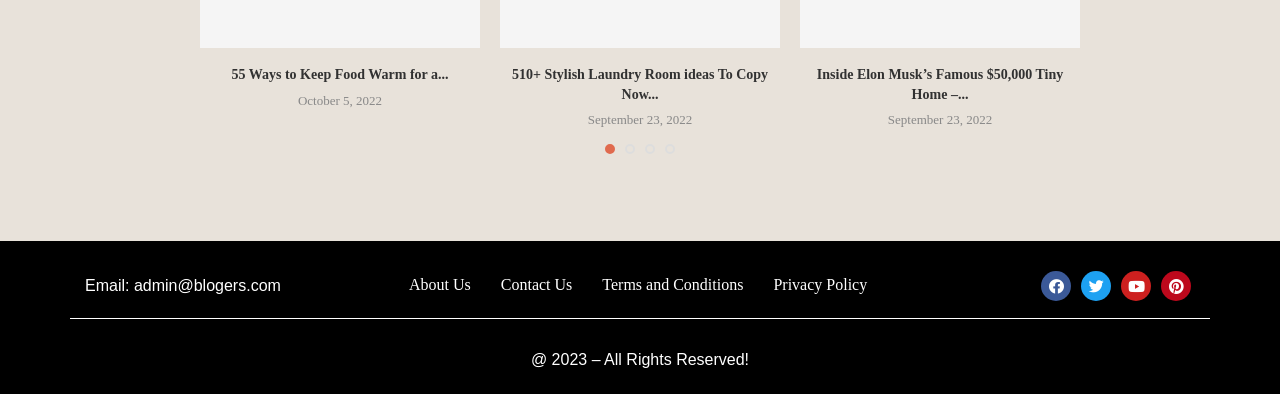Find the bounding box coordinates for the area that should be clicked to accomplish the instruction: "Read the terms and conditions".

[0.471, 0.677, 0.581, 0.736]